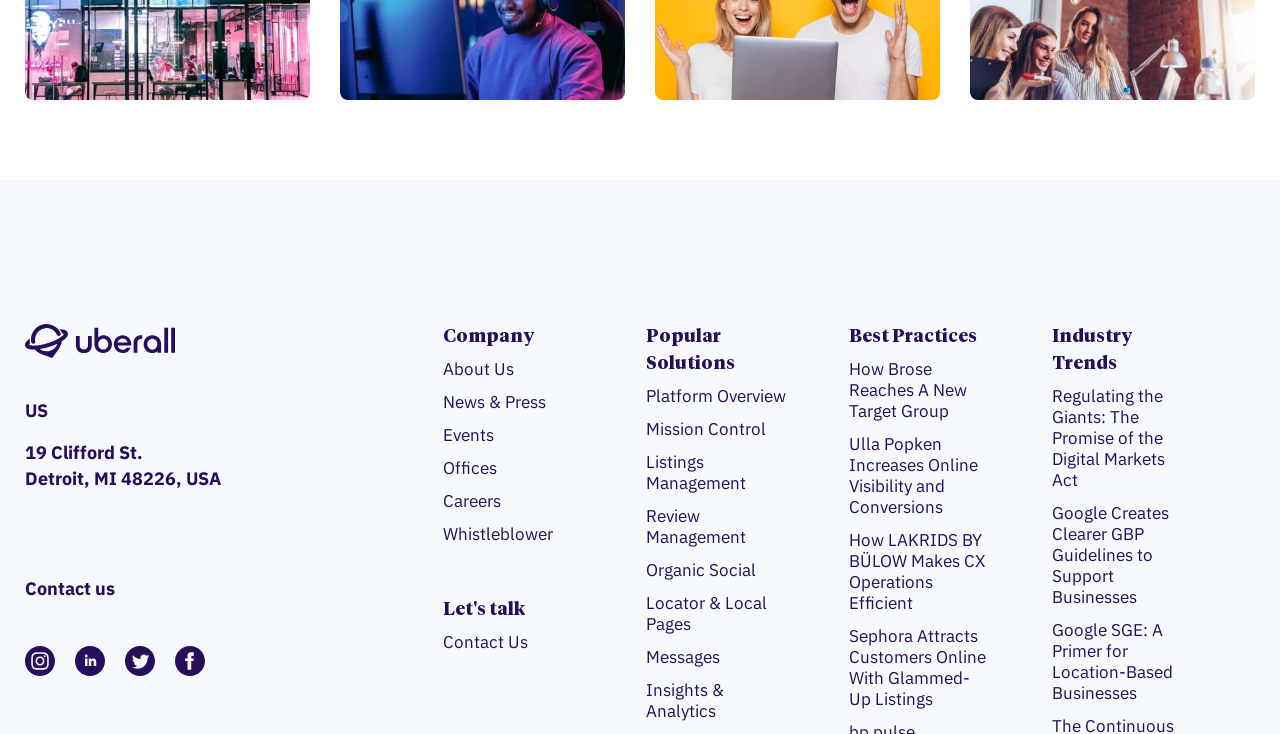Based on the element description, predict the bounding box coordinates (top-left x, top-left y, bottom-right x, bottom-right y) for the UI element in the screenshot: alt="Uberall Footer Logo"

[0.02, 0.449, 0.137, 0.476]